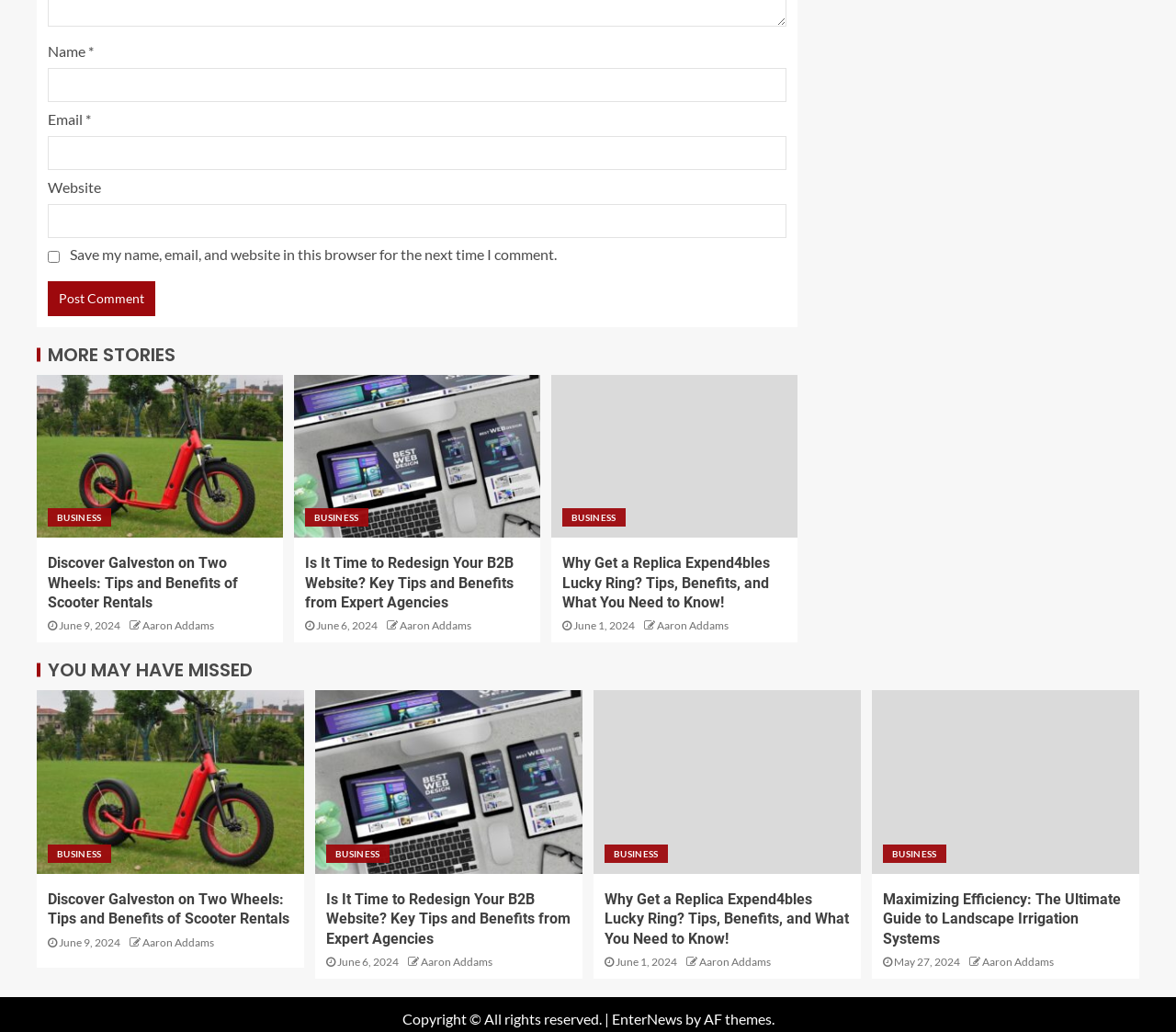Identify the bounding box for the element characterized by the following description: "parent_node: 3 min read".

[0.469, 0.364, 0.678, 0.521]